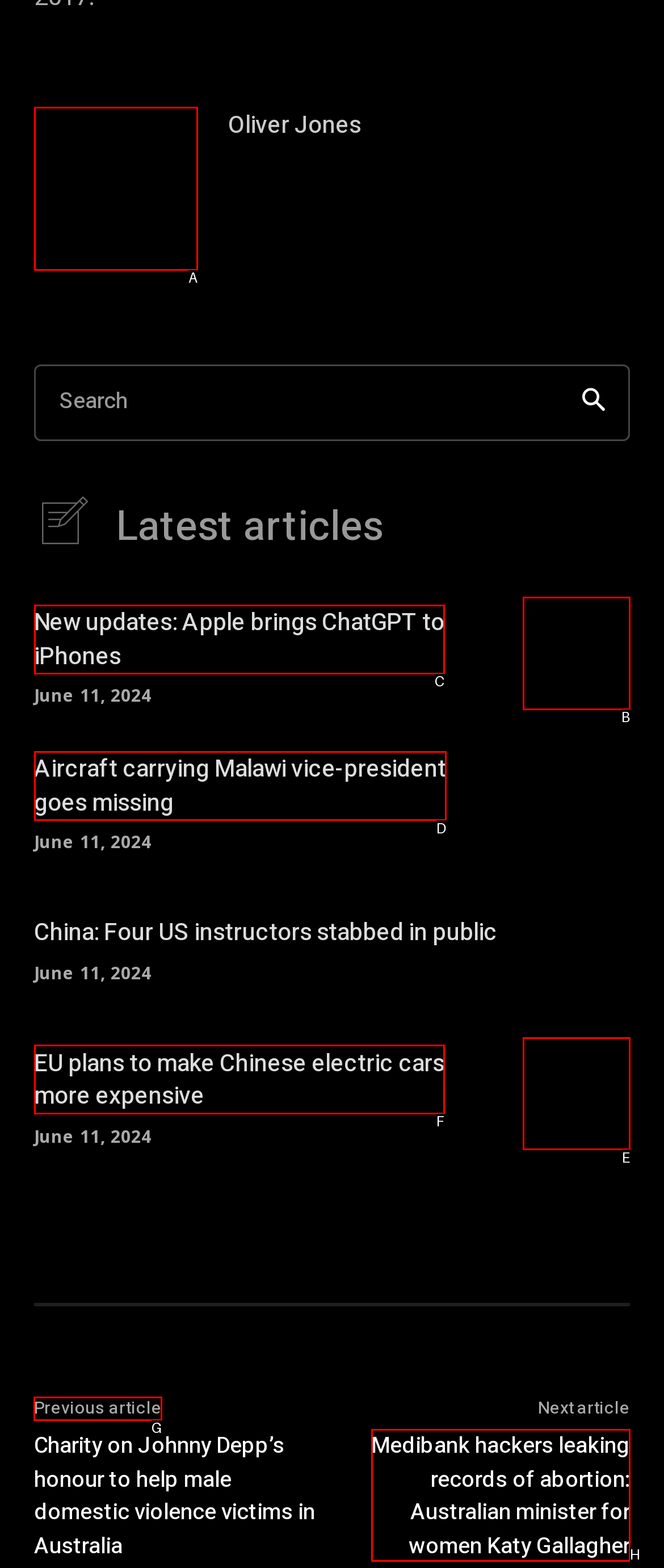Tell me which one HTML element you should click to complete the following task: open side navigation
Answer with the option's letter from the given choices directly.

None